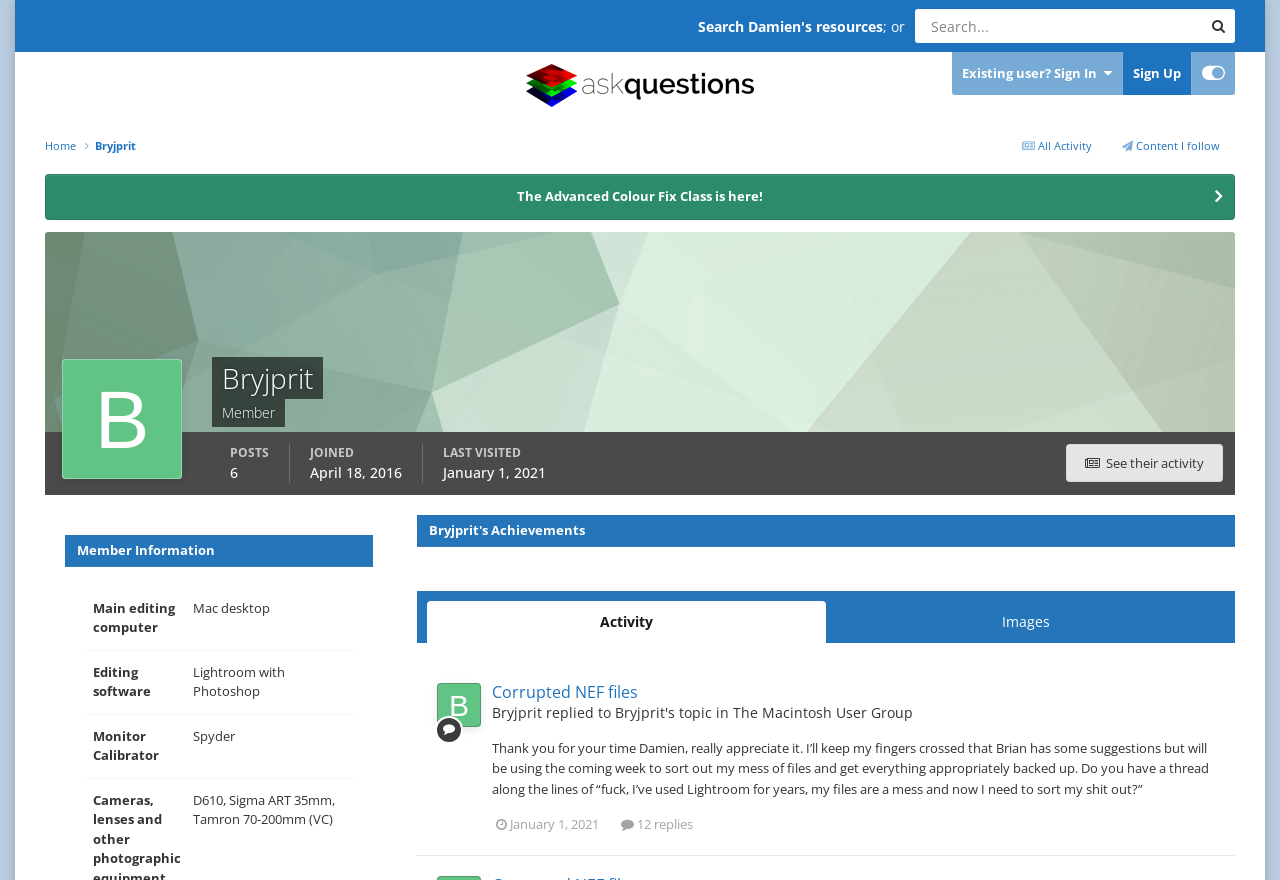What is the username of the current user?
From the screenshot, provide a brief answer in one word or phrase.

Bryjprit